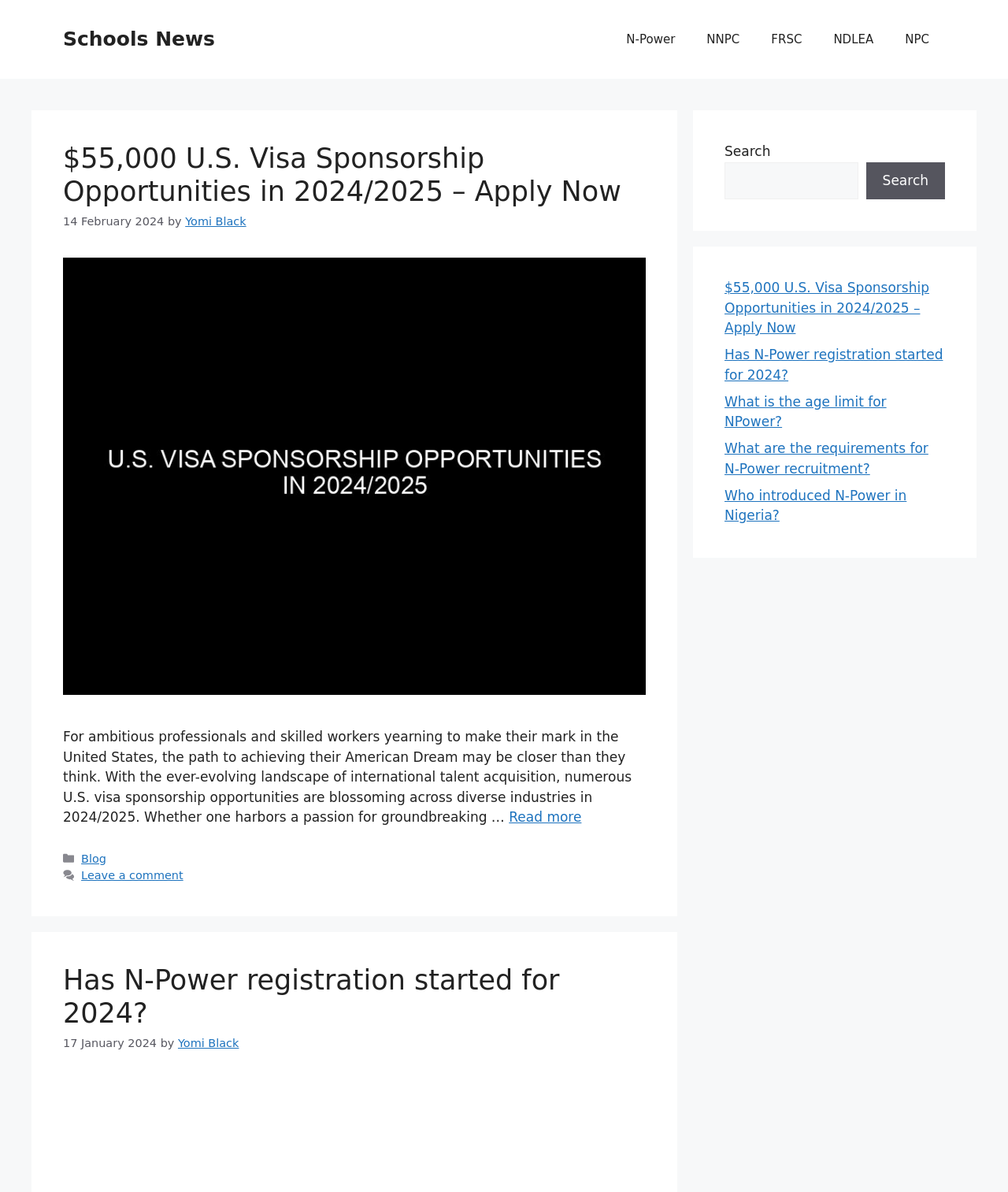Find the bounding box coordinates for the area that must be clicked to perform this action: "Visit the N-Power page".

[0.606, 0.013, 0.685, 0.053]